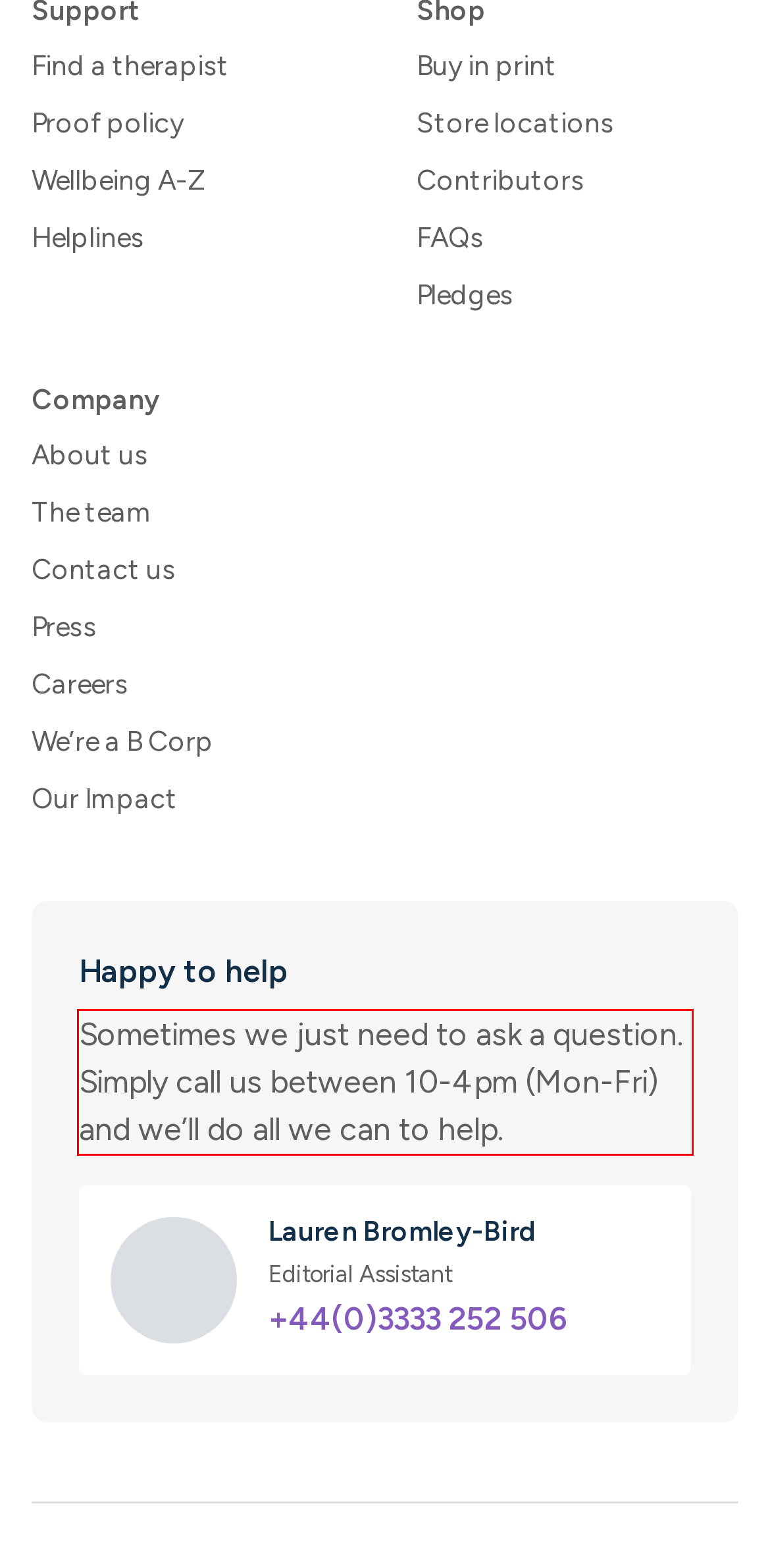Within the screenshot of the webpage, there is a red rectangle. Please recognize and generate the text content inside this red bounding box.

Sometimes we just need to ask a question. Simply call us between 10-4pm (Mon-Fri) and we’ll do all we can to help.